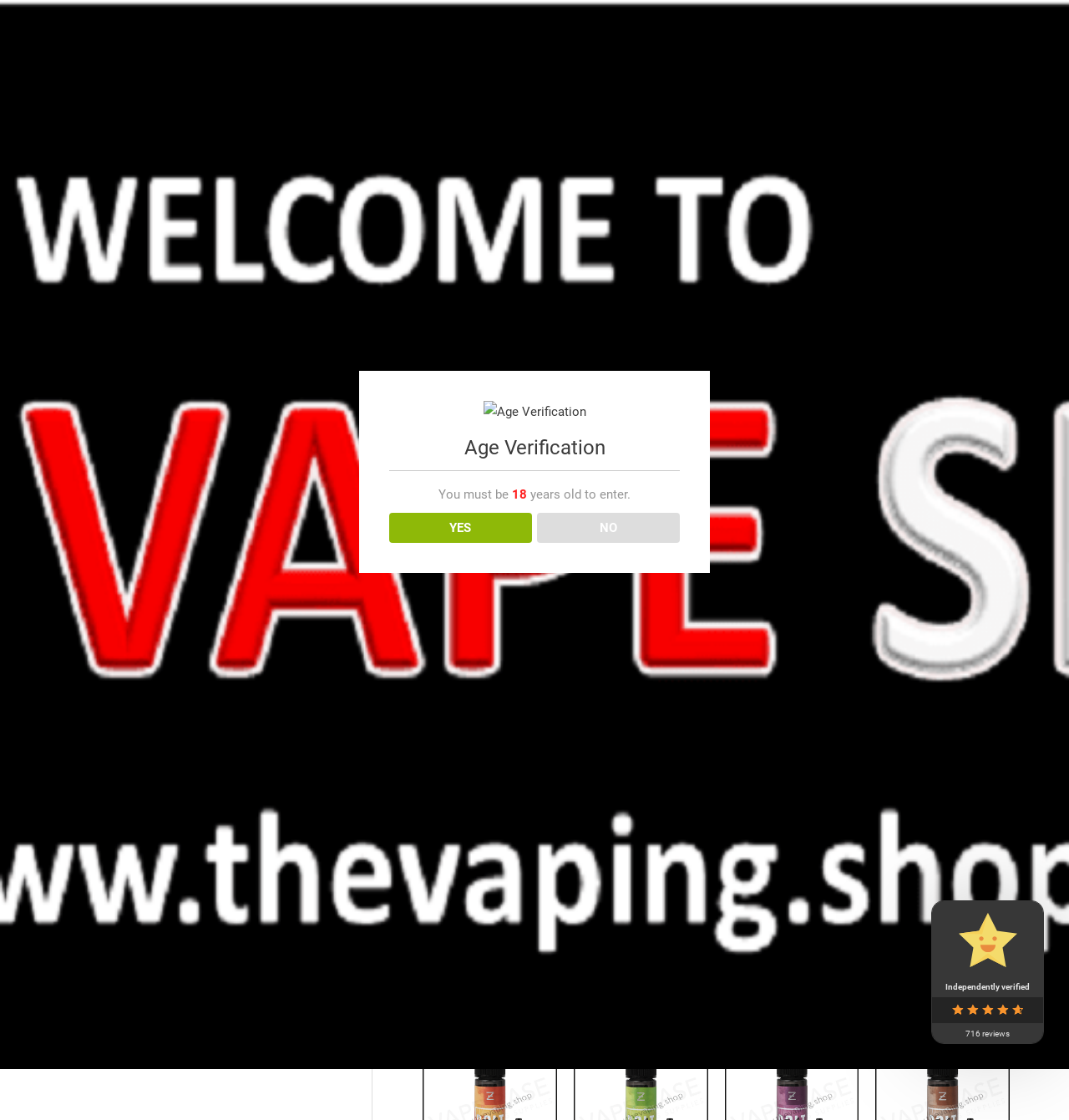What is the category of the product?
Please provide an in-depth and detailed response to the question.

I determined the answer by looking at the static text element with the category information, which is located below the product name and description, and also by looking at the link element with the same text, which suggests that this is the category of the product.